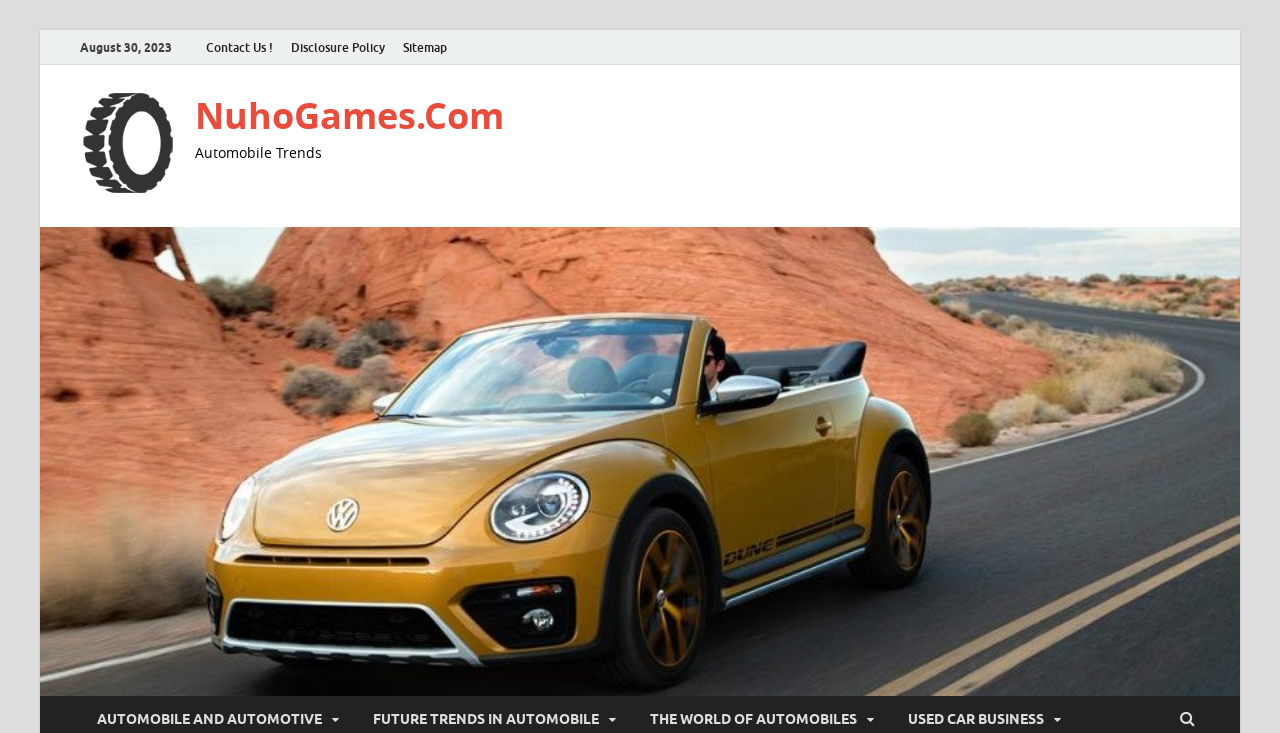Please give a concise answer to this question using a single word or phrase: 
How many navigation links are at the top of the webpage?

3